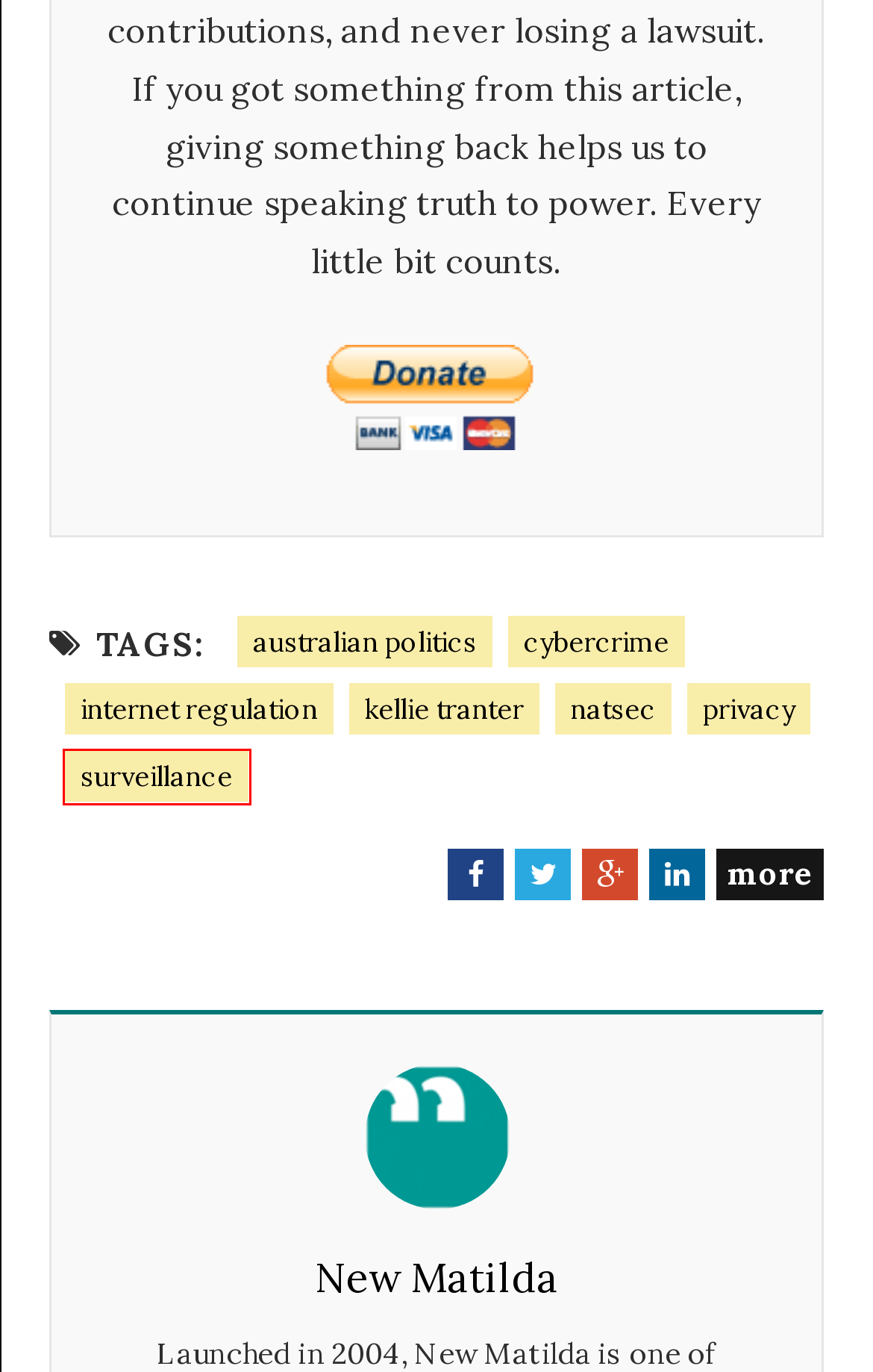Assess the screenshot of a webpage with a red bounding box and determine which webpage description most accurately matches the new page after clicking the element within the red box. Here are the options:
A. privacy Archives - New Matilda
B. internet regulation Archives - New Matilda
C. australian politics Archives - New Matilda
D. Writing for New Matilda - New Matilda
E. surveillance Archives - New Matilda
F. cybercrime Archives - New Matilda
G. natsec Archives - New Matilda
H. kellie tranter Archives - New Matilda

E